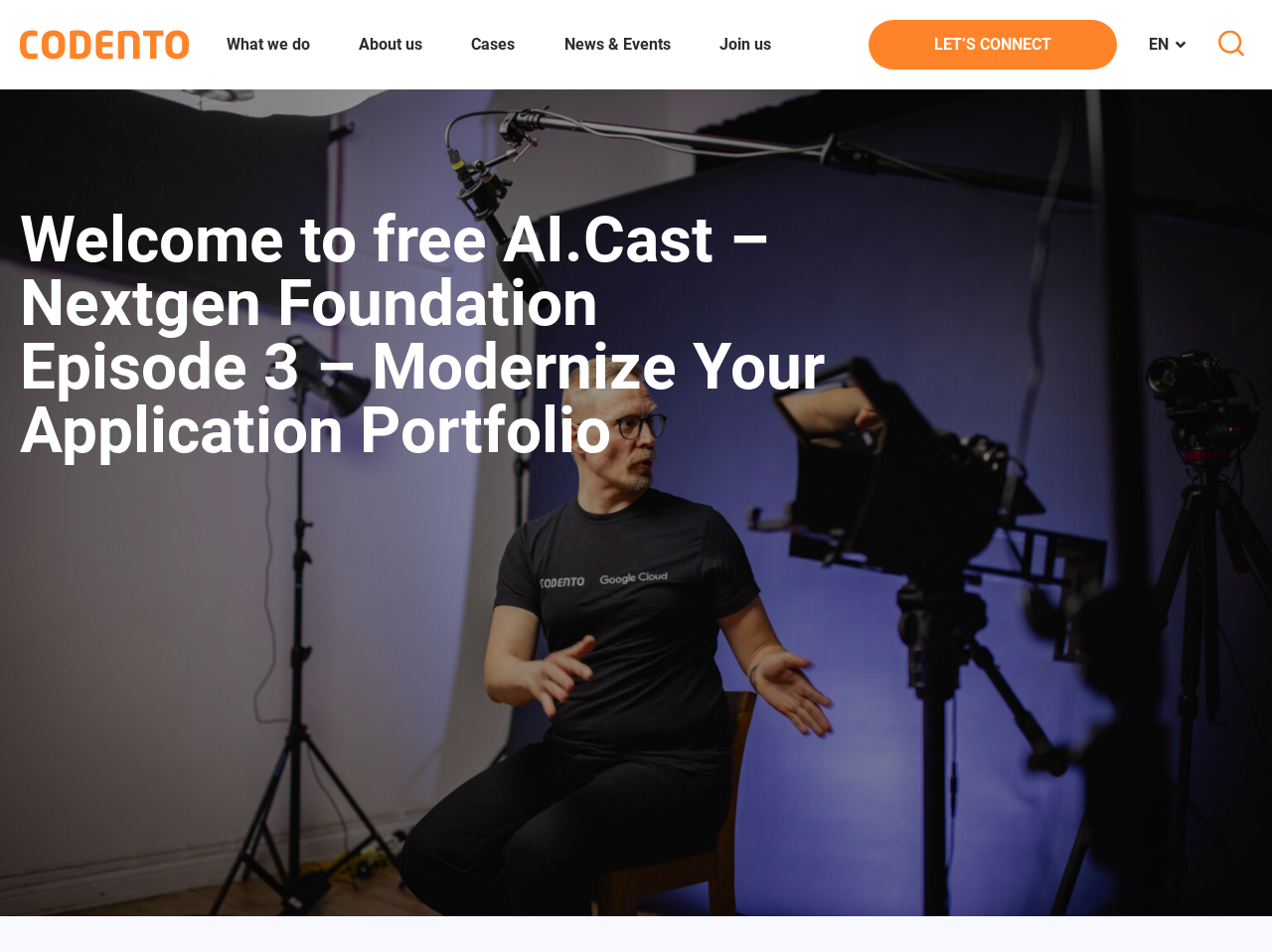What is the topic of the current webpage?
Give a comprehensive and detailed explanation for the question.

The heading 'Welcome to free AI.Cast – Nextgen Foundation Episode 3 – Modernize Your Application Portfolio' suggests that the current webpage is about AI.Cast Episode 3, specifically about modernizing application portfolios.